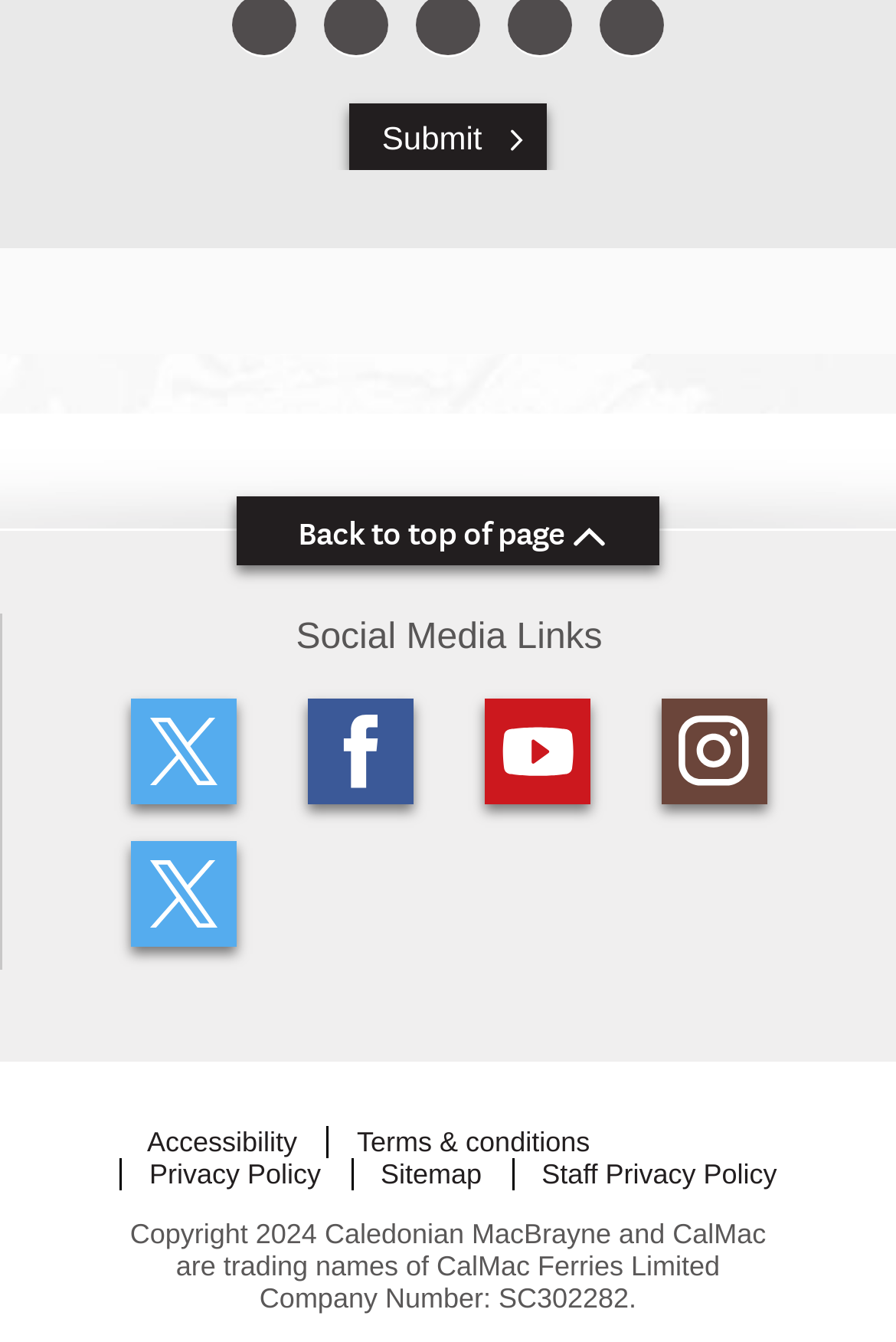Answer the following query concisely with a single word or phrase:
How many social media links are available?

5